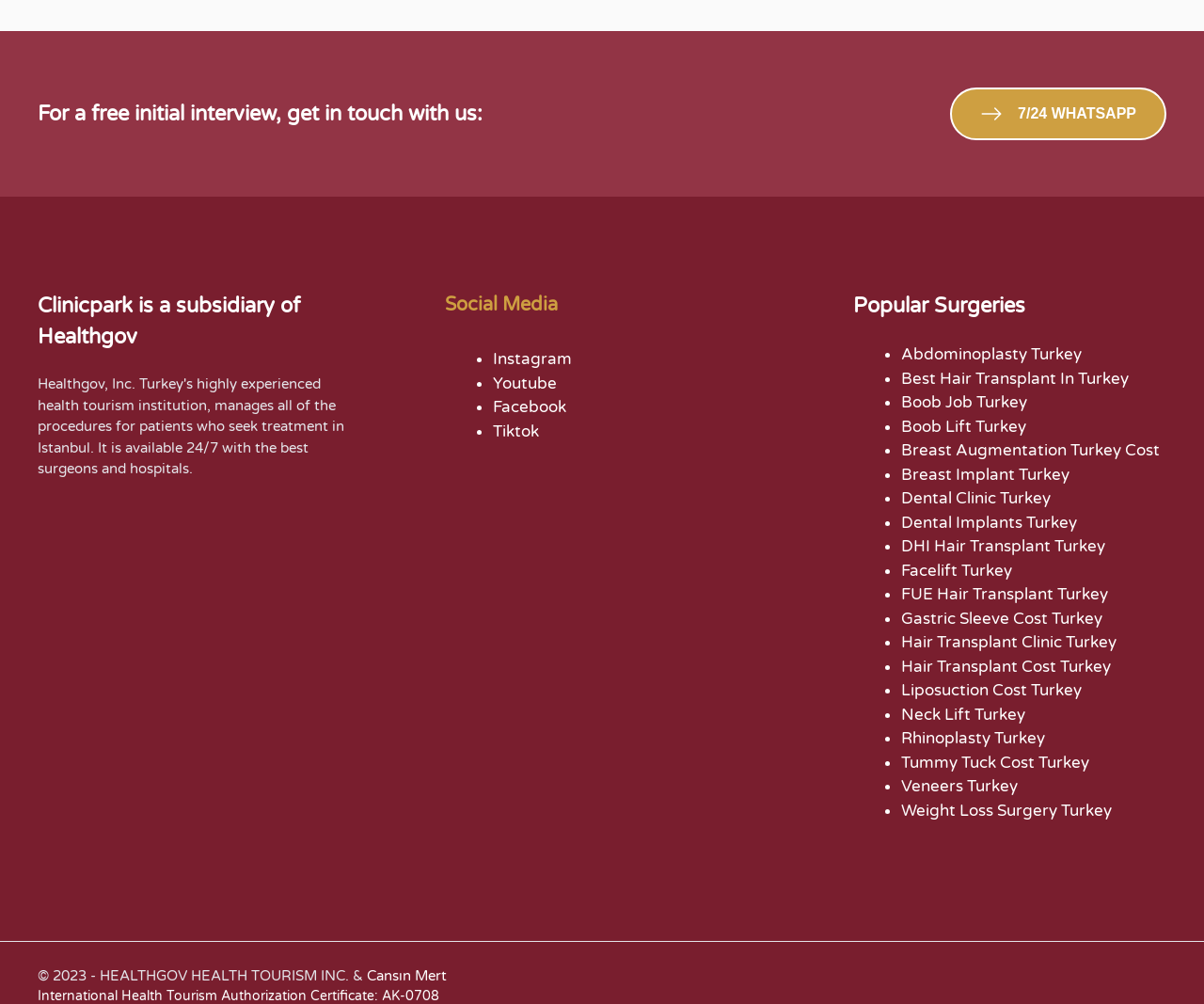Please identify the bounding box coordinates of the element on the webpage that should be clicked to follow this instruction: "Check the cost of a procedure". The bounding box coordinates should be given as four float numbers between 0 and 1, formatted as [left, top, right, bottom].

[0.934, 0.439, 0.963, 0.459]